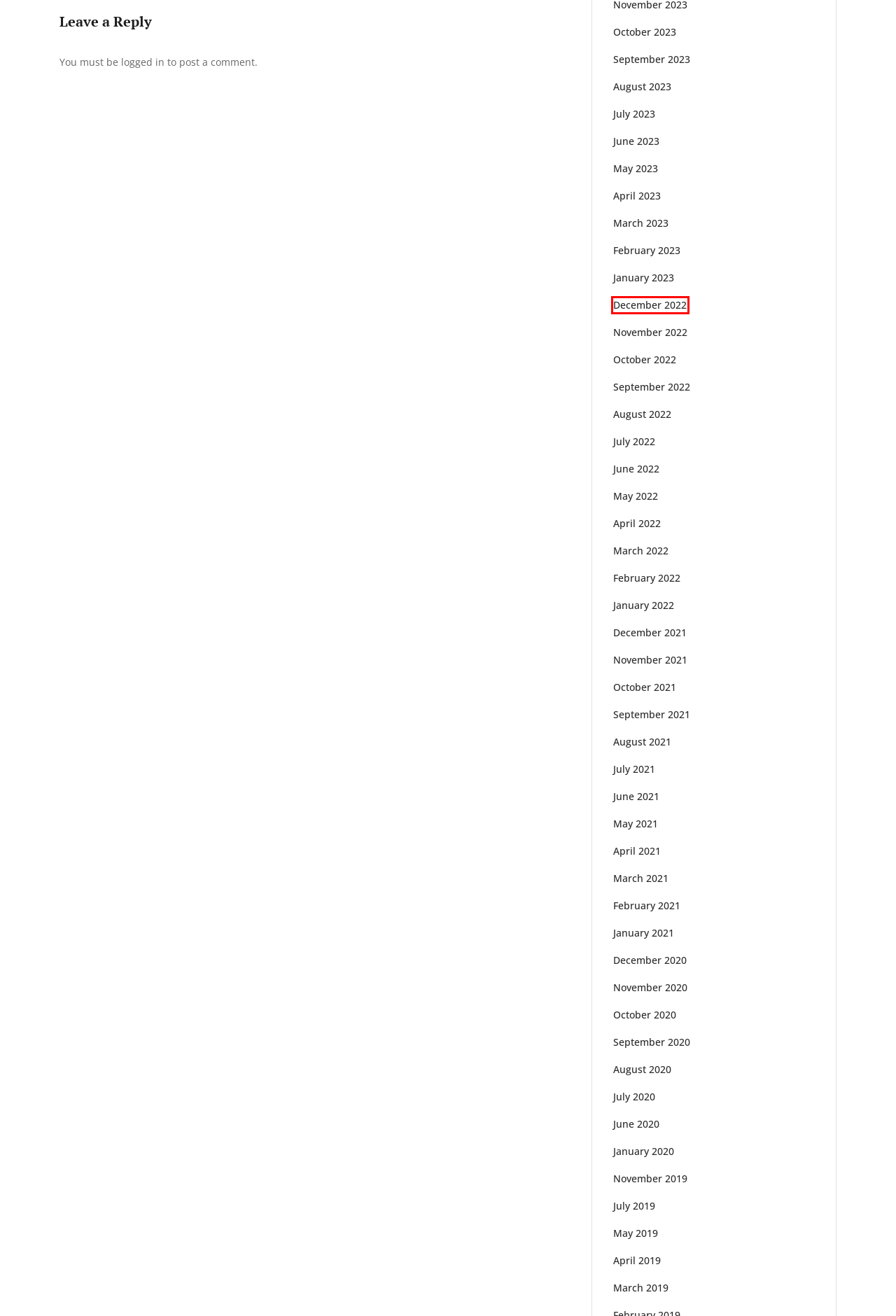Observe the provided screenshot of a webpage with a red bounding box around a specific UI element. Choose the webpage description that best fits the new webpage after you click on the highlighted element. These are your options:
A. February 2022 - Sky Business News
B. December 2022 - Sky Business News
C. October 2021 - Sky Business News
D. August 2022 - Sky Business News
E. September 2021 - Sky Business News
F. April 2019 - Sky Business News
G. June 2020 - Sky Business News
H. February 2021 - Sky Business News

B